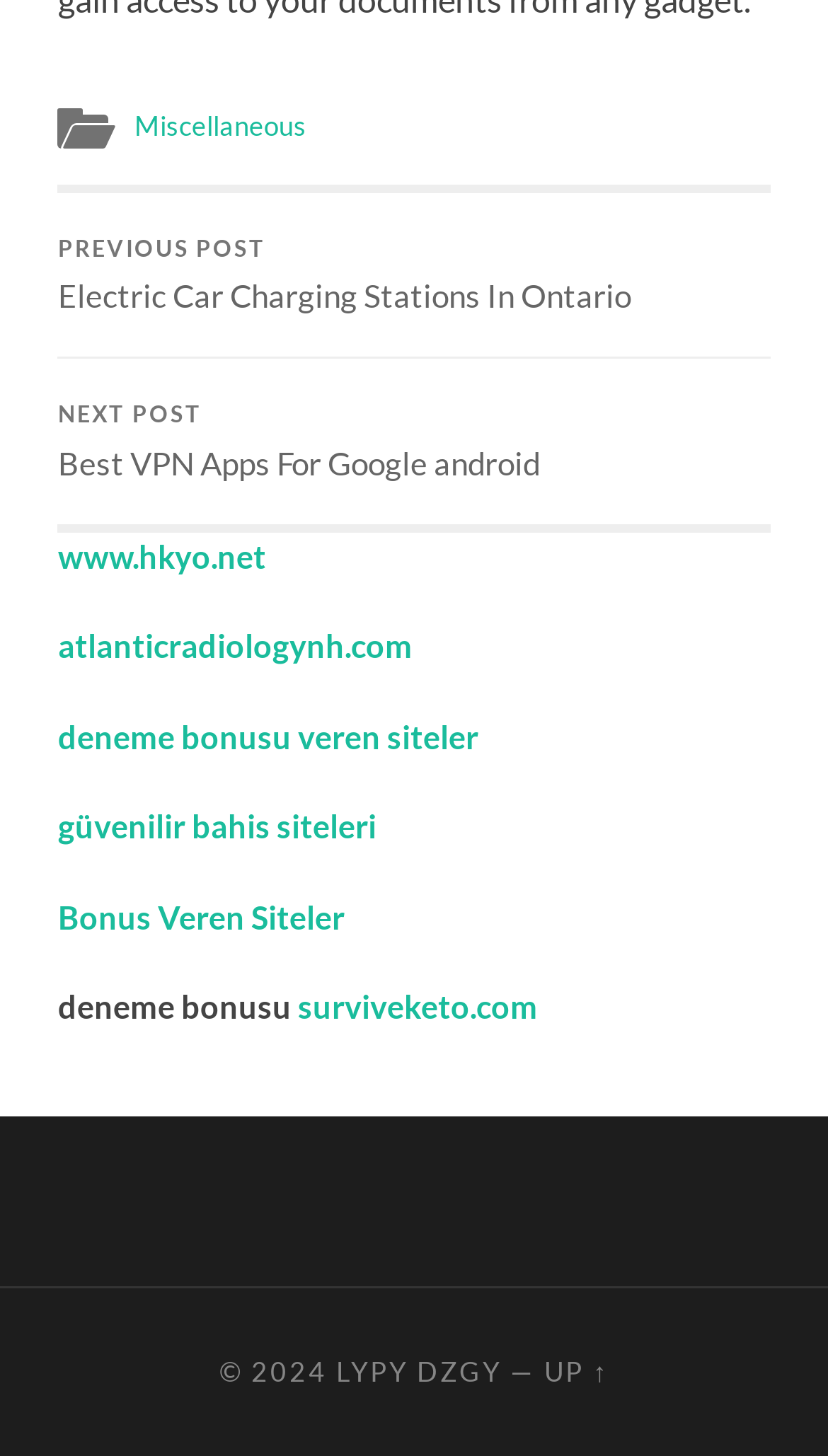Locate the coordinates of the bounding box for the clickable region that fulfills this instruction: "Click on the 'Miscellaneous' link".

[0.162, 0.074, 0.37, 0.097]